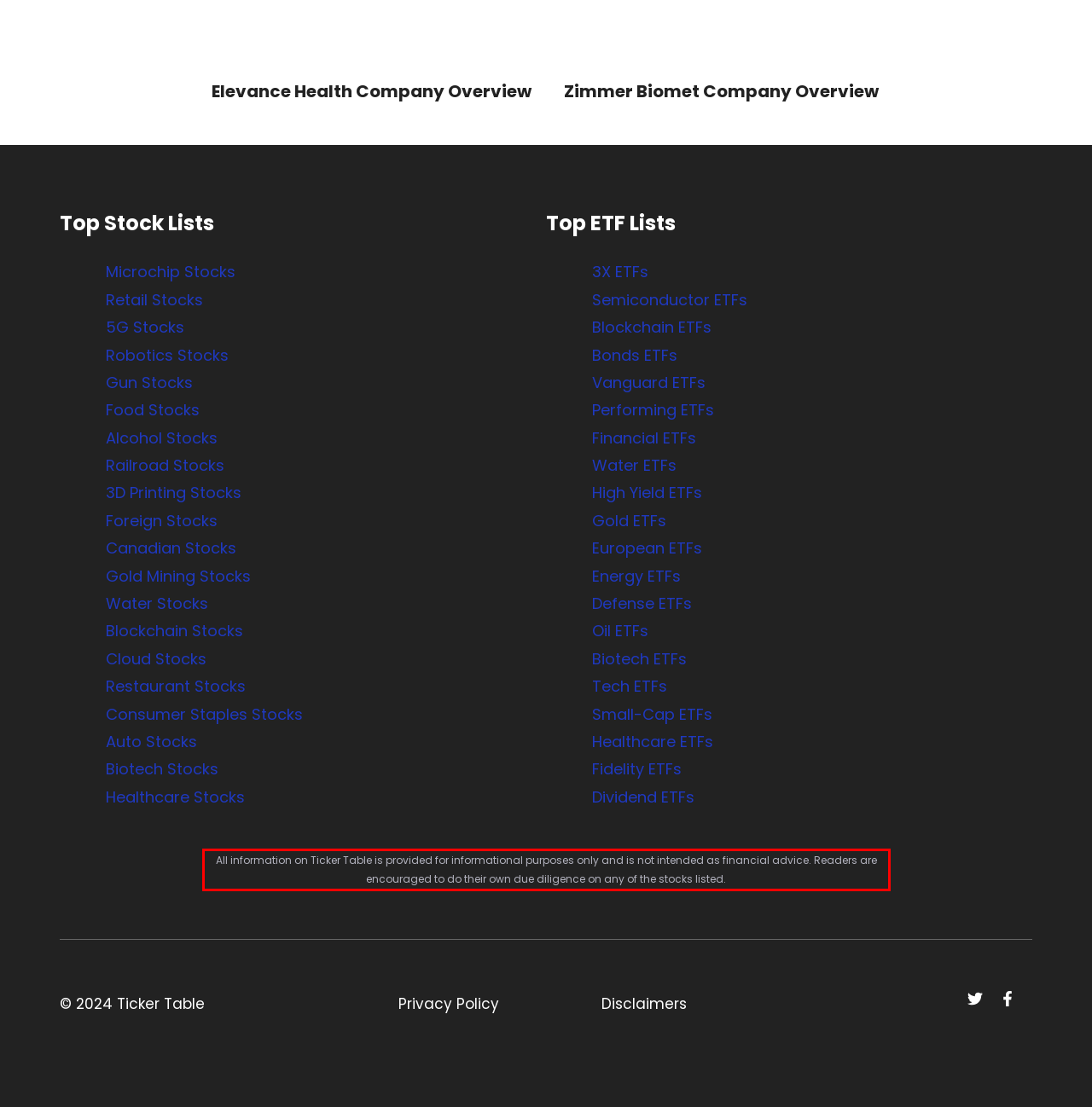Given a webpage screenshot, locate the red bounding box and extract the text content found inside it.

All information on Ticker Table is provided for informational purposes only and is not intended as financial advice. Readers are encouraged to do their own due diligence on any of the stocks listed.